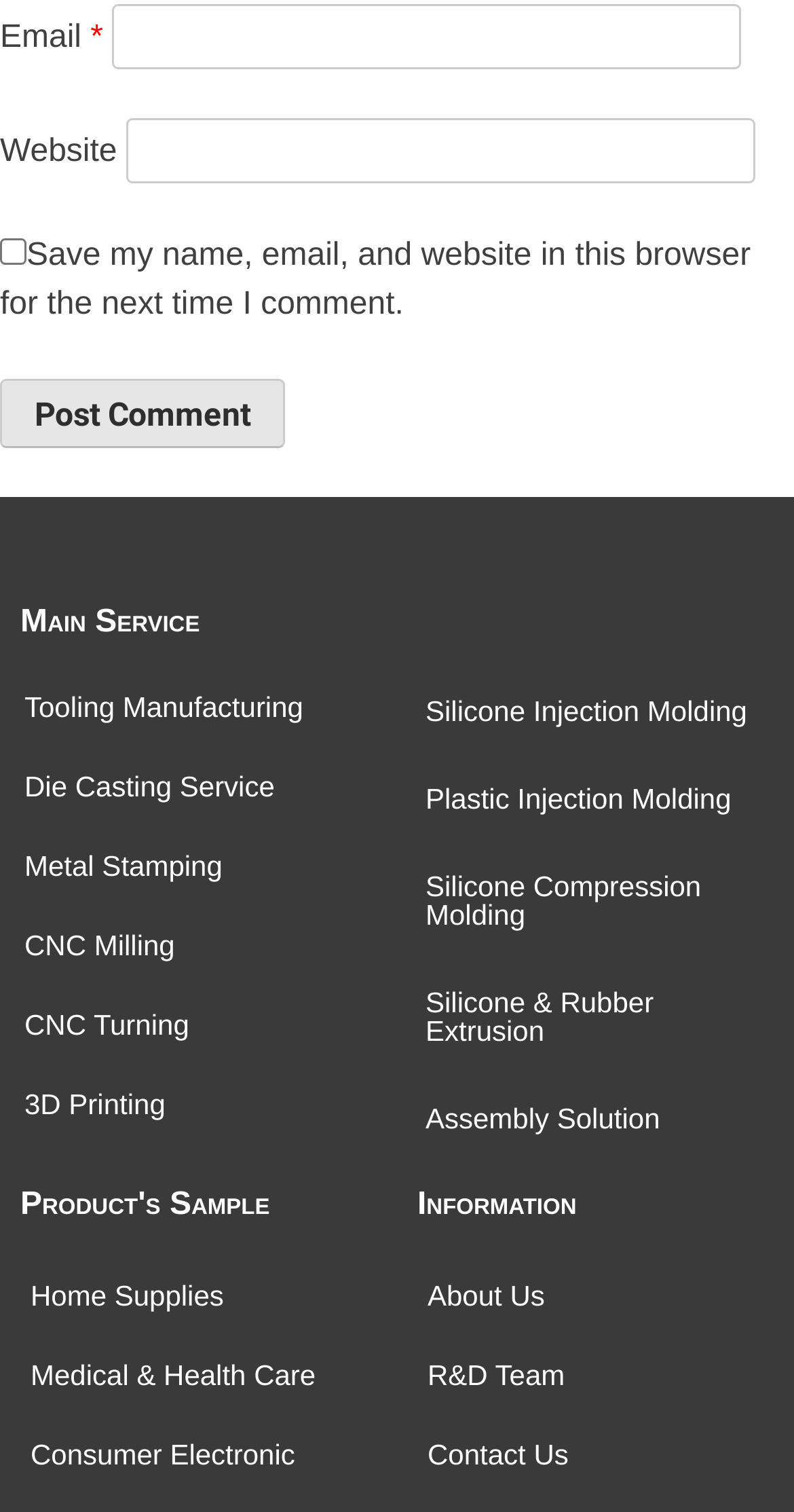Find the bounding box coordinates for the area that must be clicked to perform this action: "Check Save my name, email, and website in this browser for the next time I comment".

[0.0, 0.157, 0.033, 0.175]